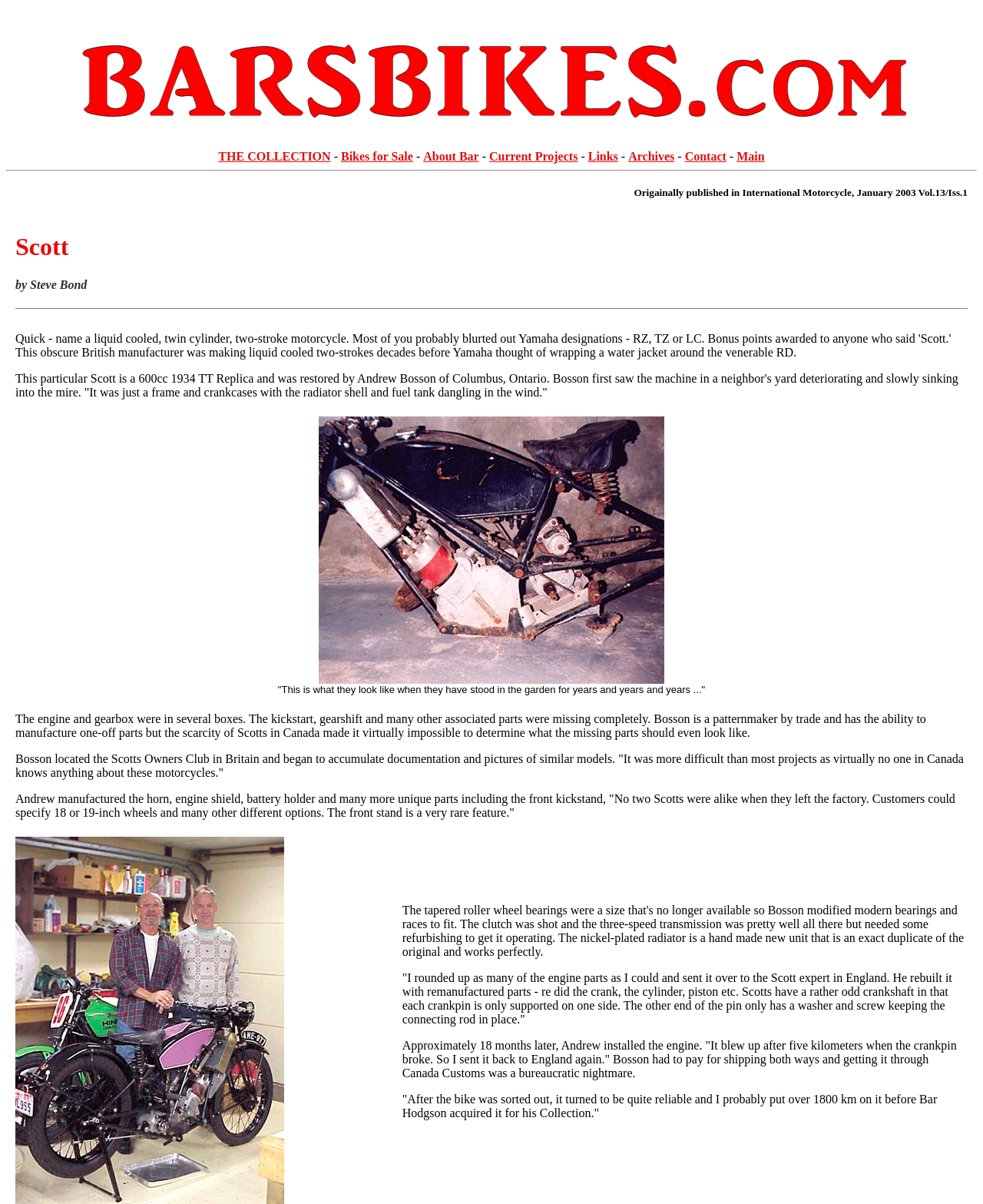Can you look at the image and give a comprehensive answer to the question:
Who restored the 1934 Scott motorcycle?

The restorer of the 1934 Scott motorcycle is mentioned in the text 'This particular Scott is a 600cc 1934 TT Replica and was restored by Andrew Bosson of Columbus, Ontario'.